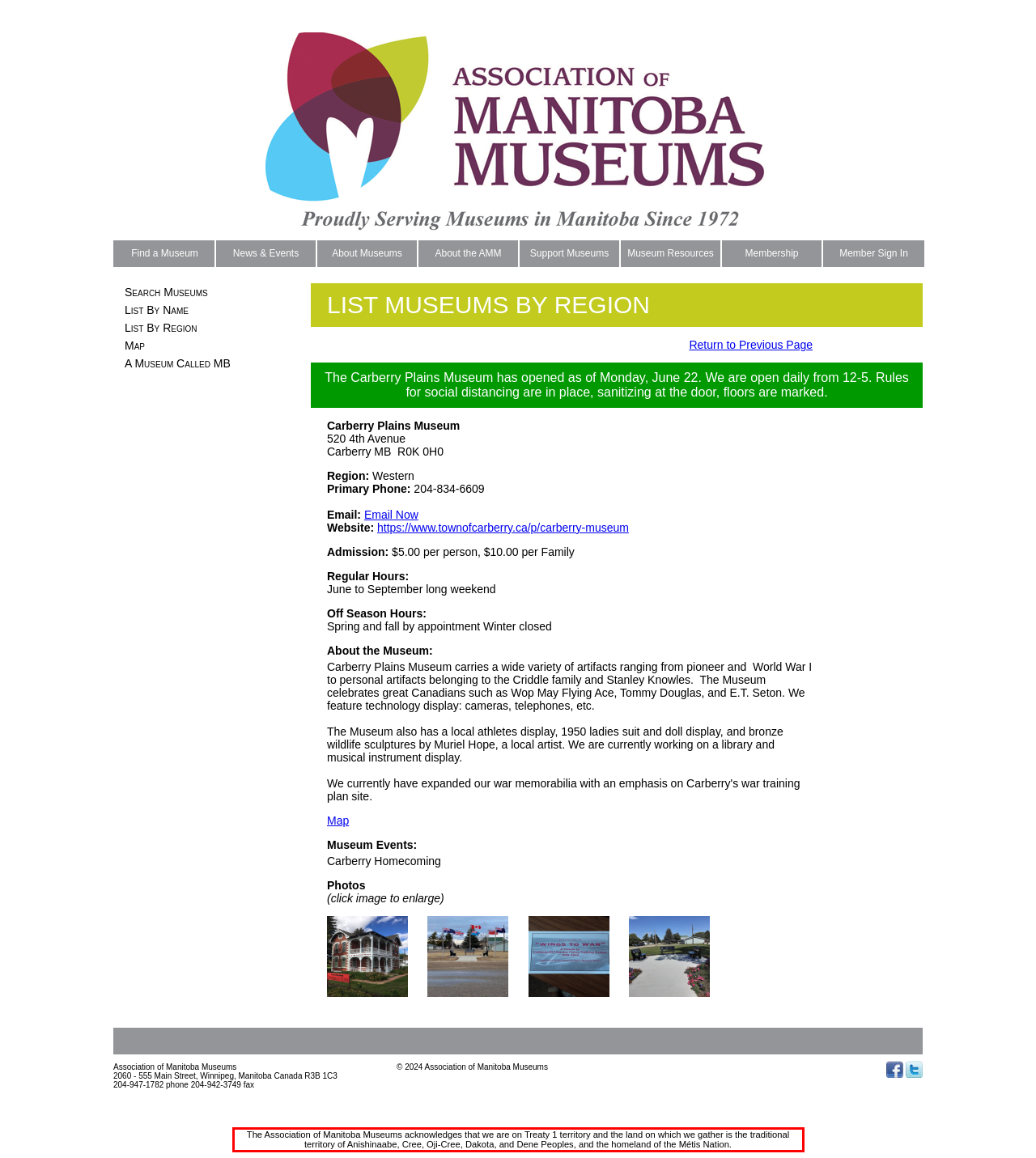Please extract the text content within the red bounding box on the webpage screenshot using OCR.

The Association of Manitoba Museums acknowledges that we are on Treaty 1 territory and the land on which we gather is the traditional territory of Anishinaabe, Cree, Oji-Cree, Dakota, and Dene Peoples, and the homeland of the Métis Nation.